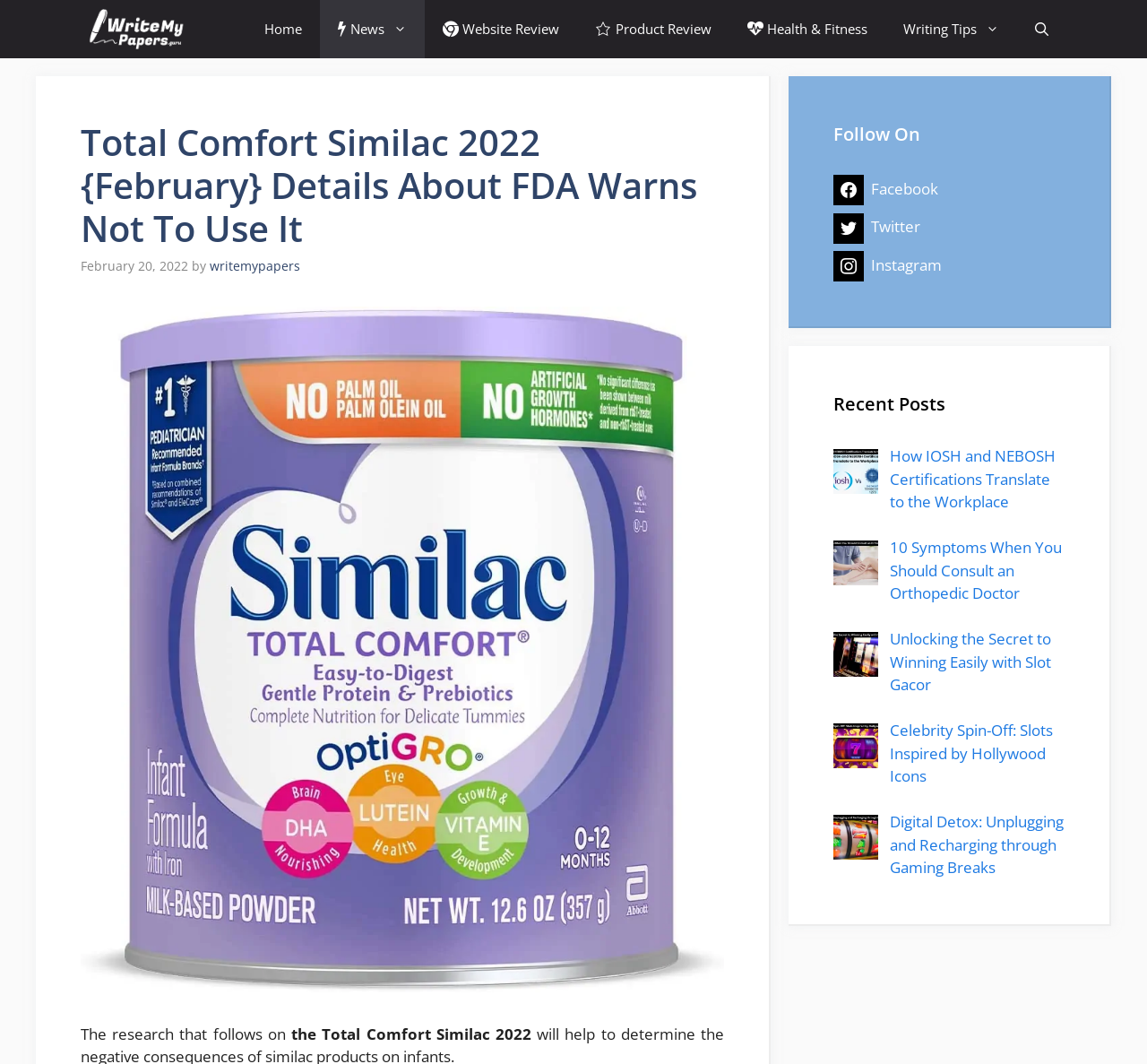What is the date of the article?
Refer to the screenshot and answer in one word or phrase.

February 20, 2022